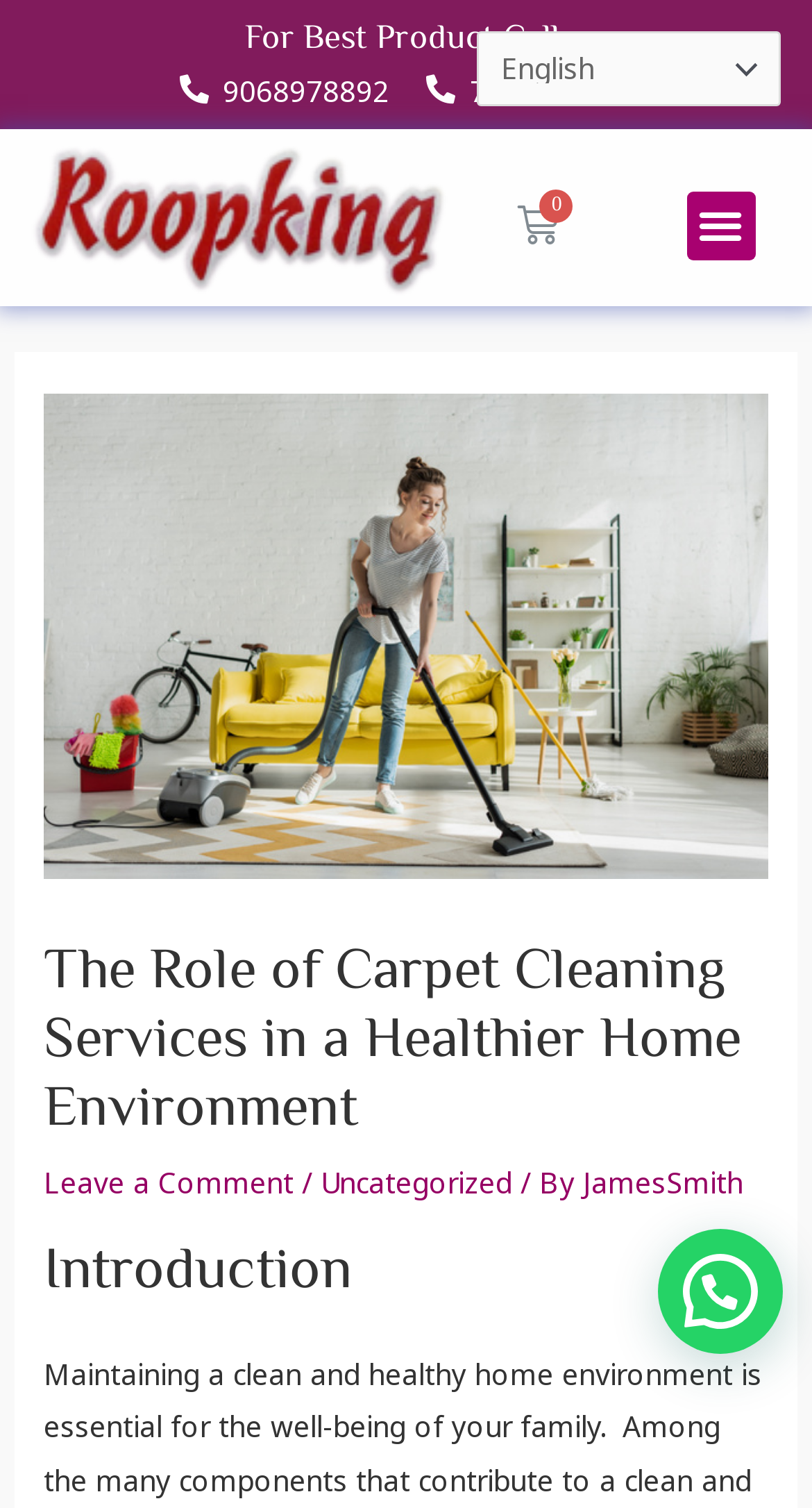Respond to the question with just a single word or phrase: 
What is the text of the first heading?

The Role of Carpet Cleaning Services in a Healthier Home Environment